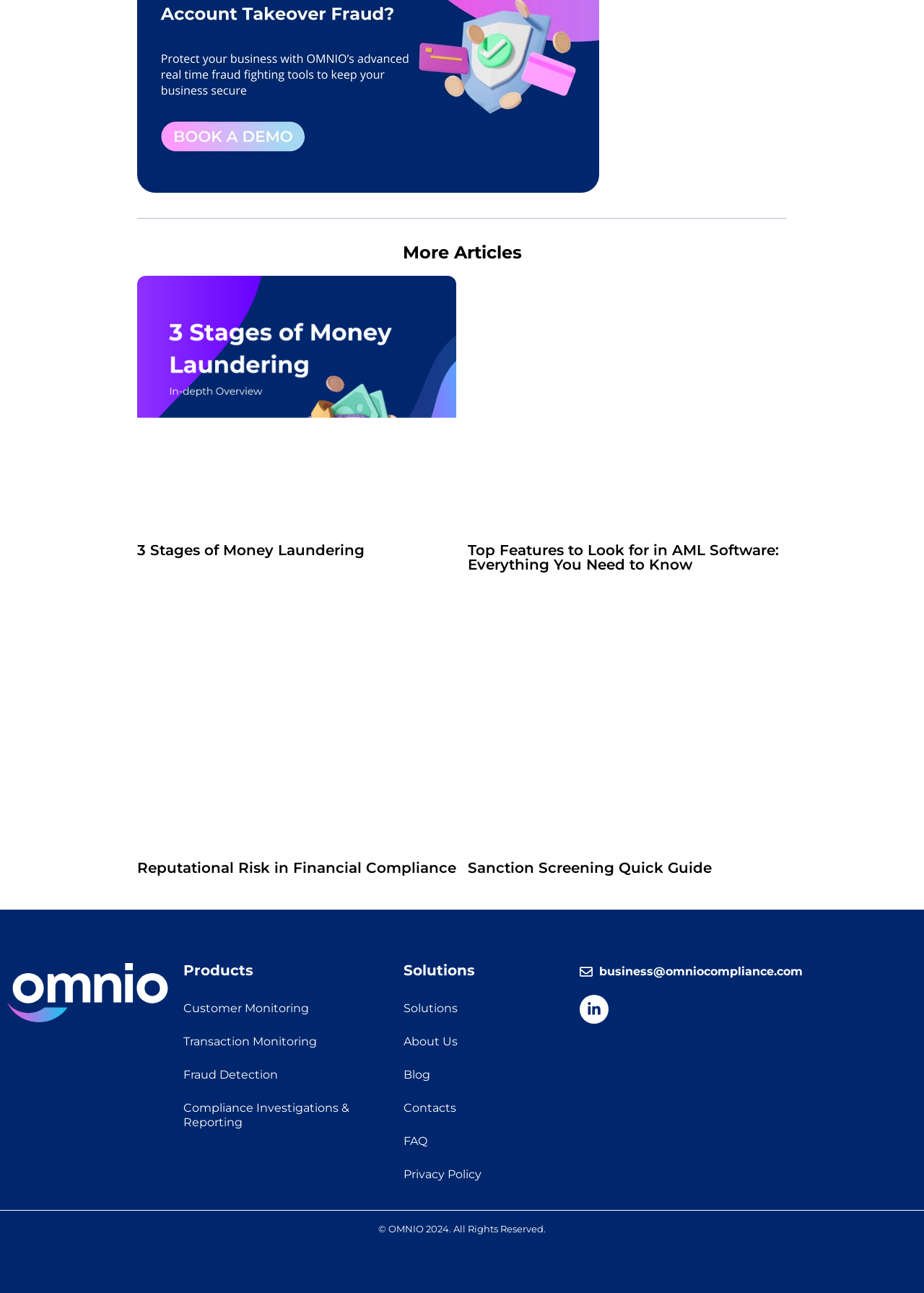Using the format (top-left x, top-left y, bottom-right x, bottom-right y), provide the bounding box coordinates for the described UI element. All values should be floating point numbers between 0 and 1: About Us

[0.437, 0.793, 0.612, 0.819]